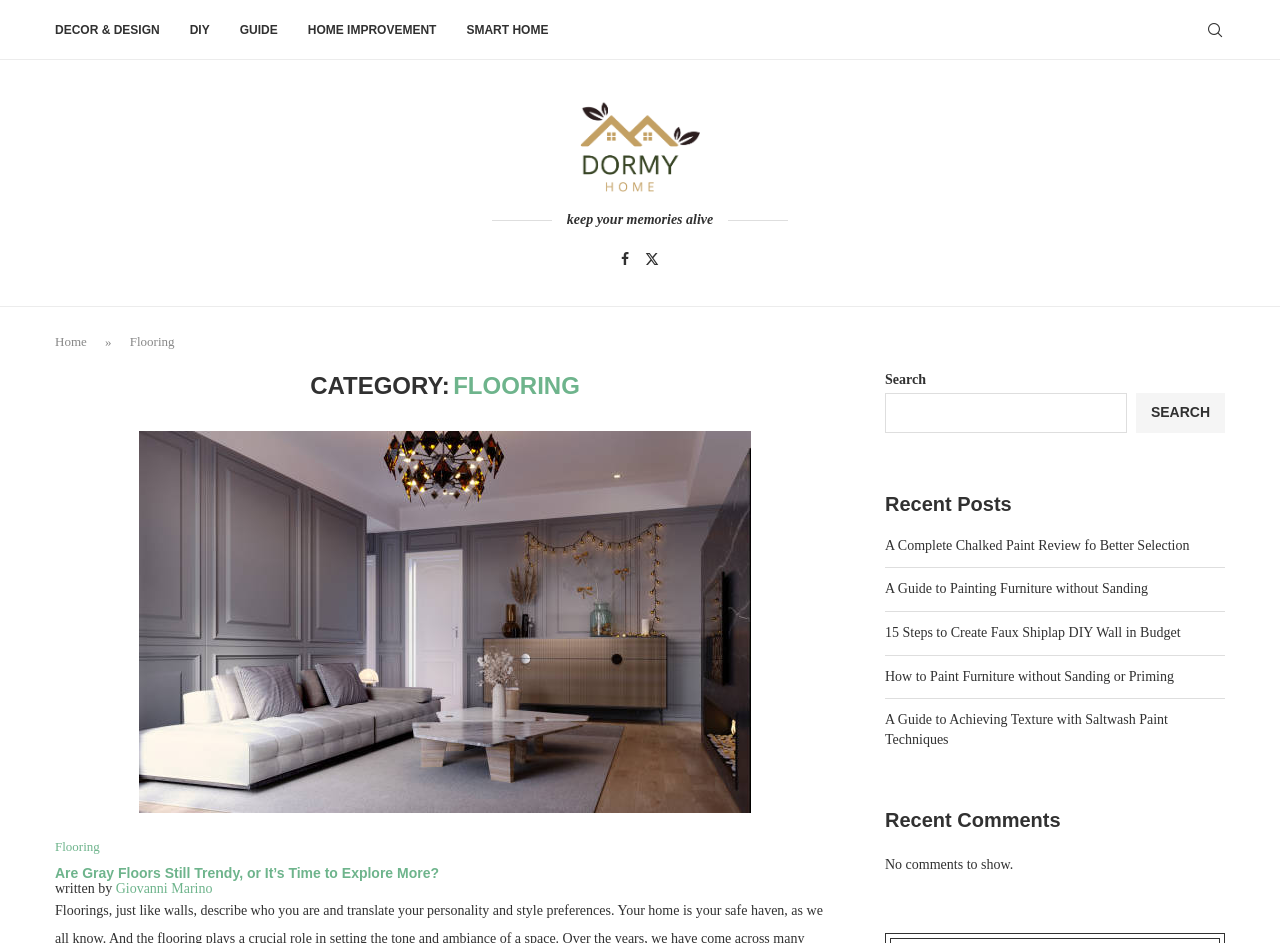Refer to the screenshot and give an in-depth answer to this question: How many recent posts are listed on the webpage?

I count five links under the 'Recent Posts' section, which are 'A Complete Chalked Paint Review for Better Selection', 'A Guide to Painting Furniture without Sanding', '15 Steps to Create Faux Shiplap DIY Wall in Budget', 'How to Paint Furniture without Sanding or Priming', and 'A Guide to Achieving Texture with Saltwash Paint Techniques'.